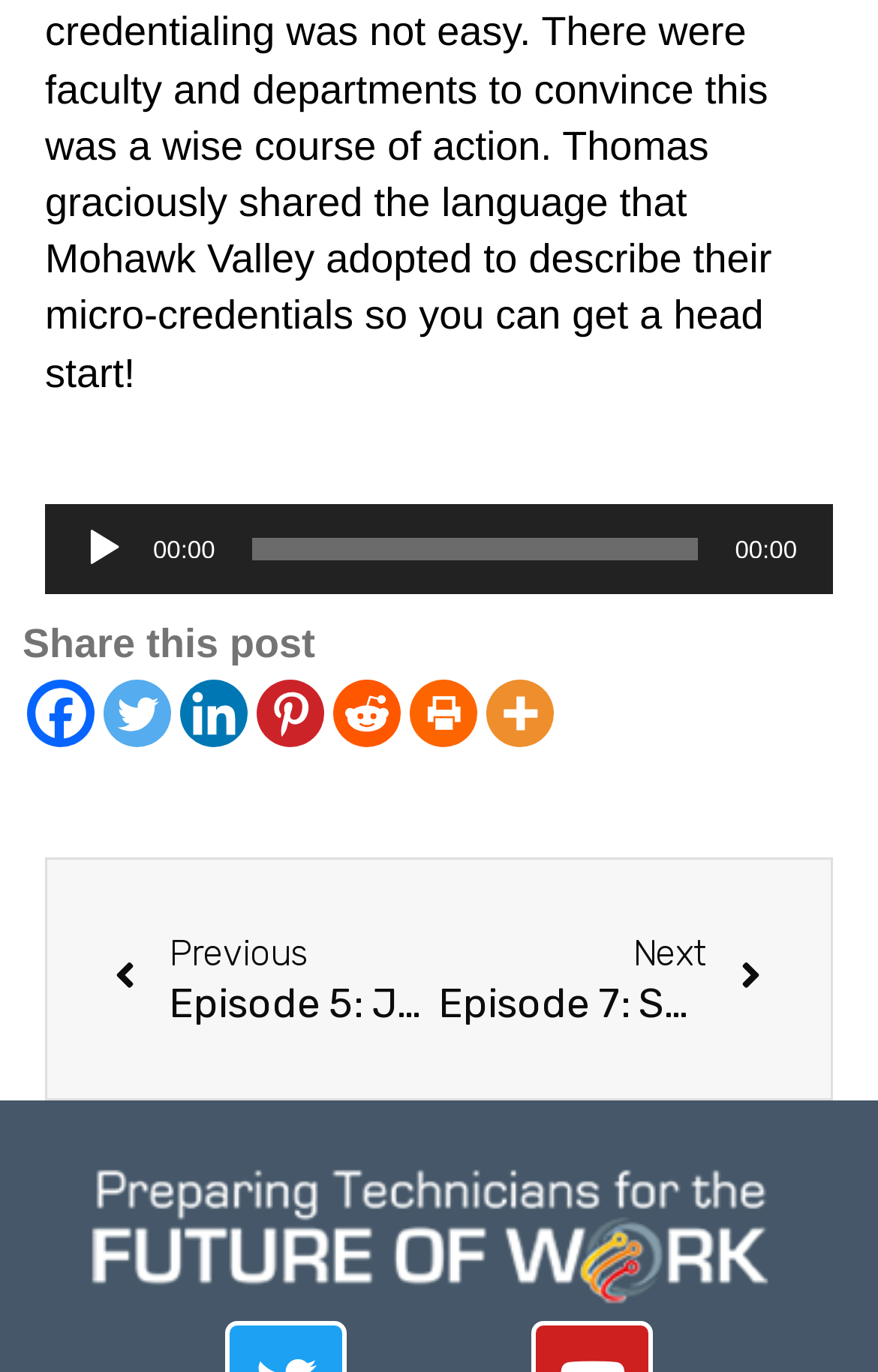Please reply with a single word or brief phrase to the question: 
What is the purpose of the slider in the audio player?

Time Slider